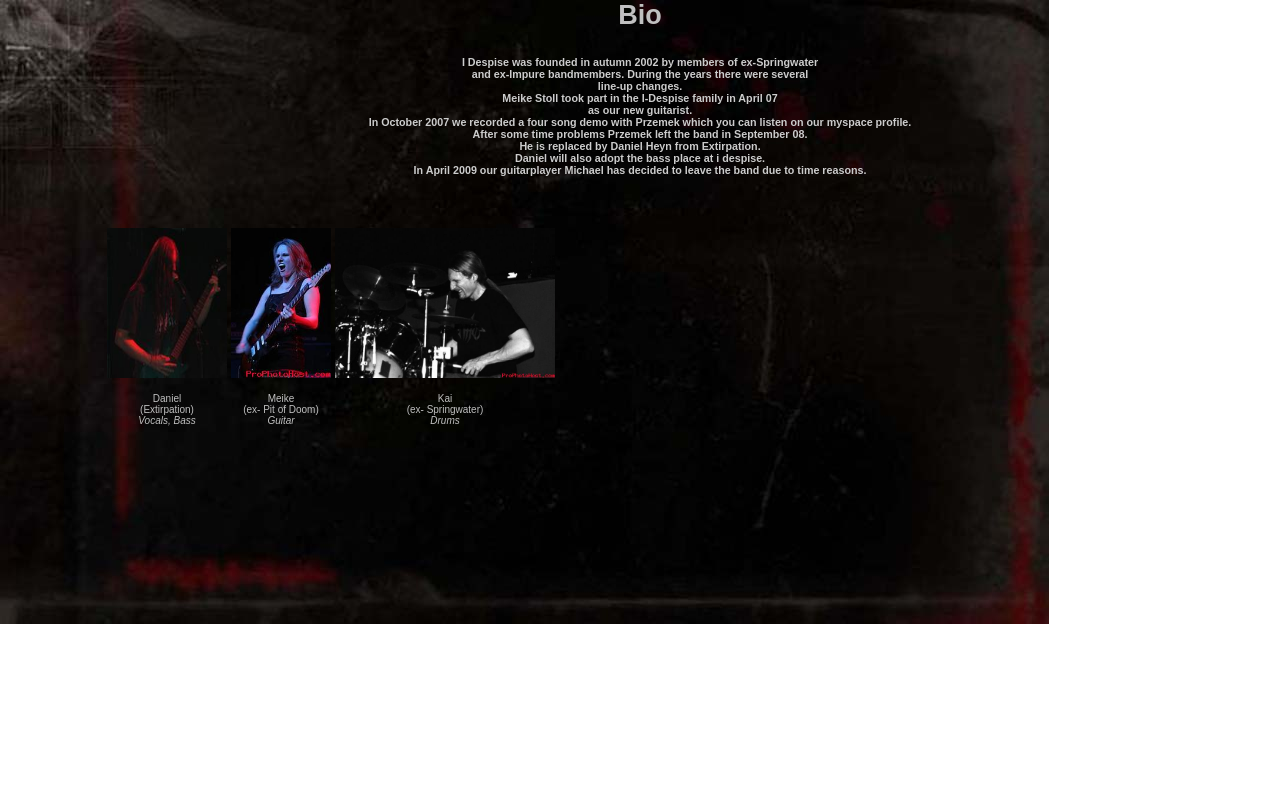Who replaced Przemek in I Despise?
Refer to the image and give a detailed response to the question.

The webpage states that 'After some time problems Przemek left the band in September 08. He is replaced by Daniel Heyn from Extirpation.' Therefore, Daniel Heyn replaced Przemek in I Despise.